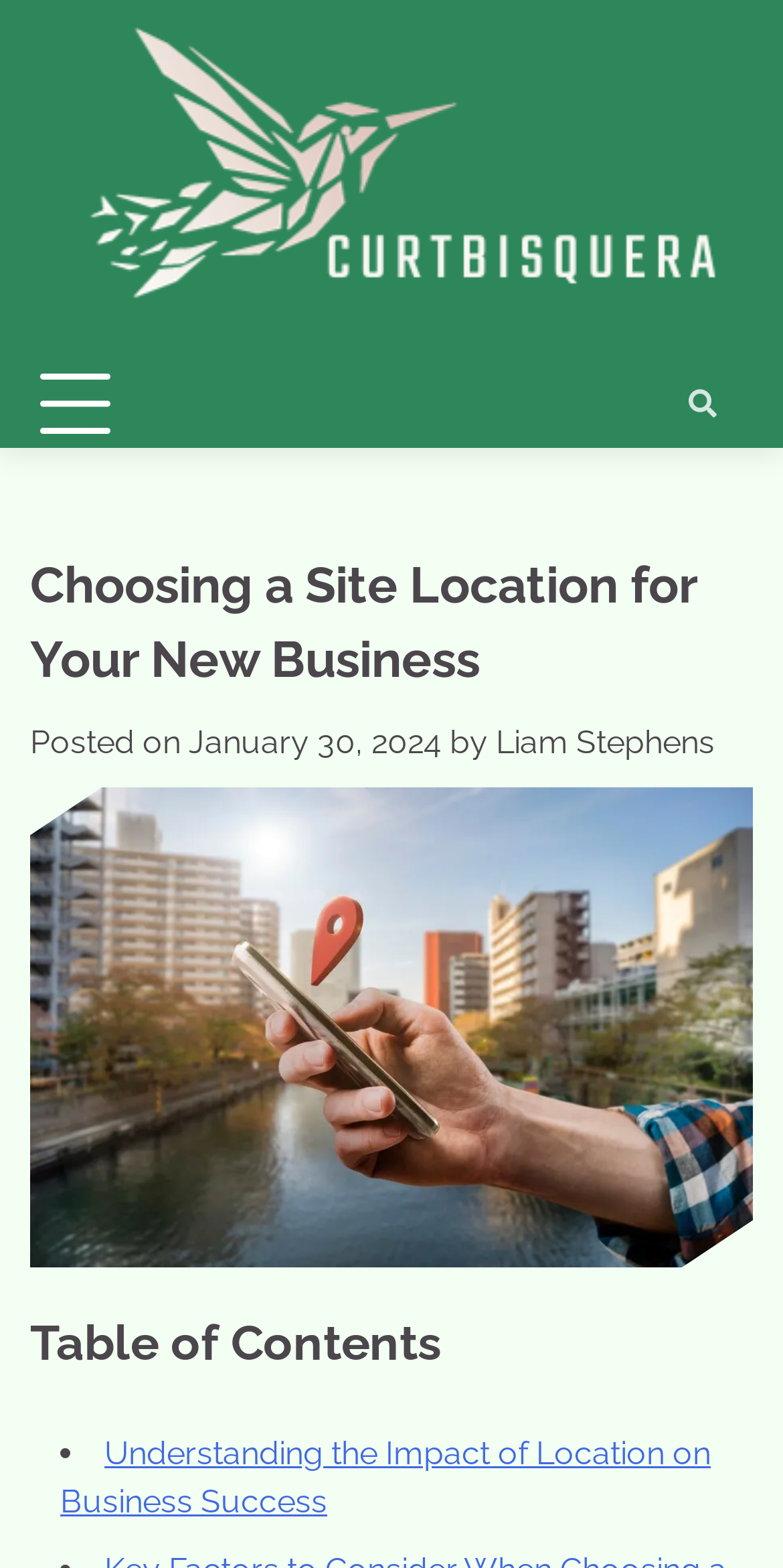What is the first item in the table of contents?
Answer the question with as much detail as possible.

I determined the first item in the table of contents by looking at the list of links following the 'Table of Contents' heading. The first link in this list has the text 'Understanding the Impact of Location on Business Success', indicating that this is the first item in the table of contents.